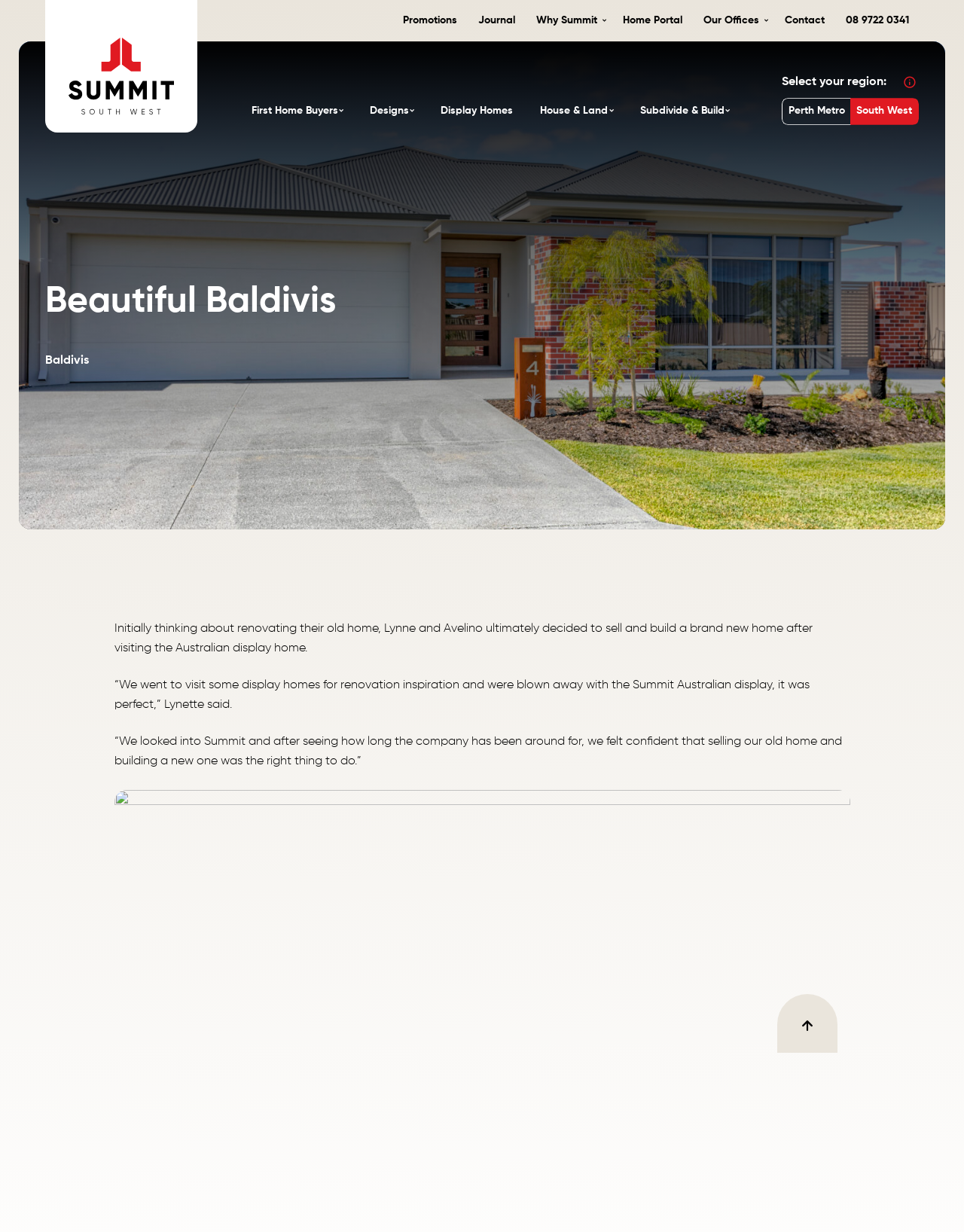Using the details in the image, give a detailed response to the question below:
What is the name of the region where Lynne and Avelino built their new home?

Based on the webpage, Lynne and Avelino built their new home in the South West region, which is mentioned in the link 'South West' under the 'Select your region:' dropdown.